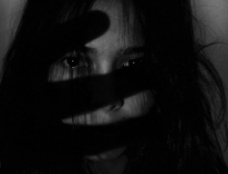What is the significance of the hand casting a shadow across the face?
Based on the screenshot, answer the question with a single word or phrase.

Themes of protection, struggle, or entrapment